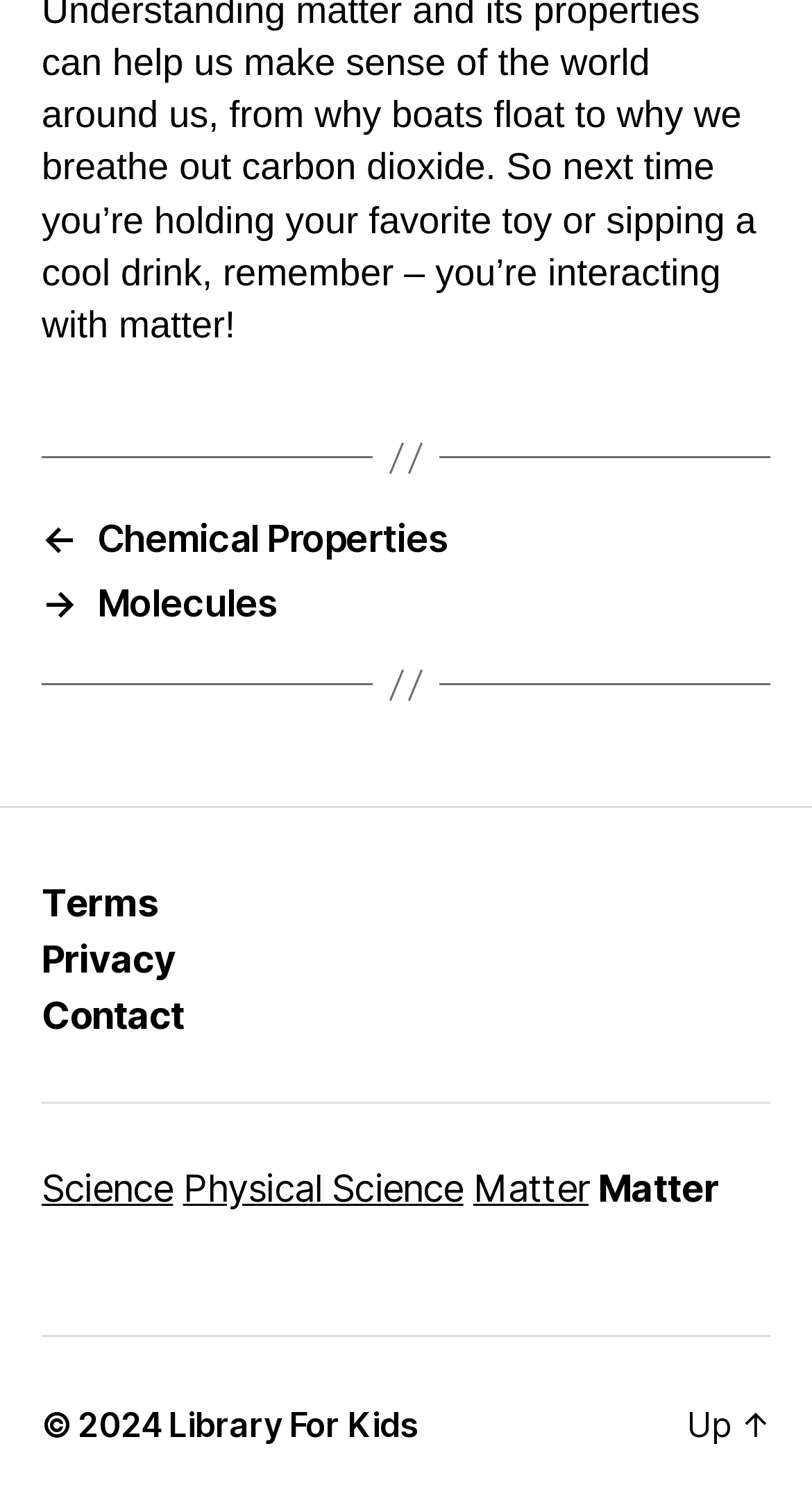Answer the question with a brief word or phrase:
How many links are related to science?

3